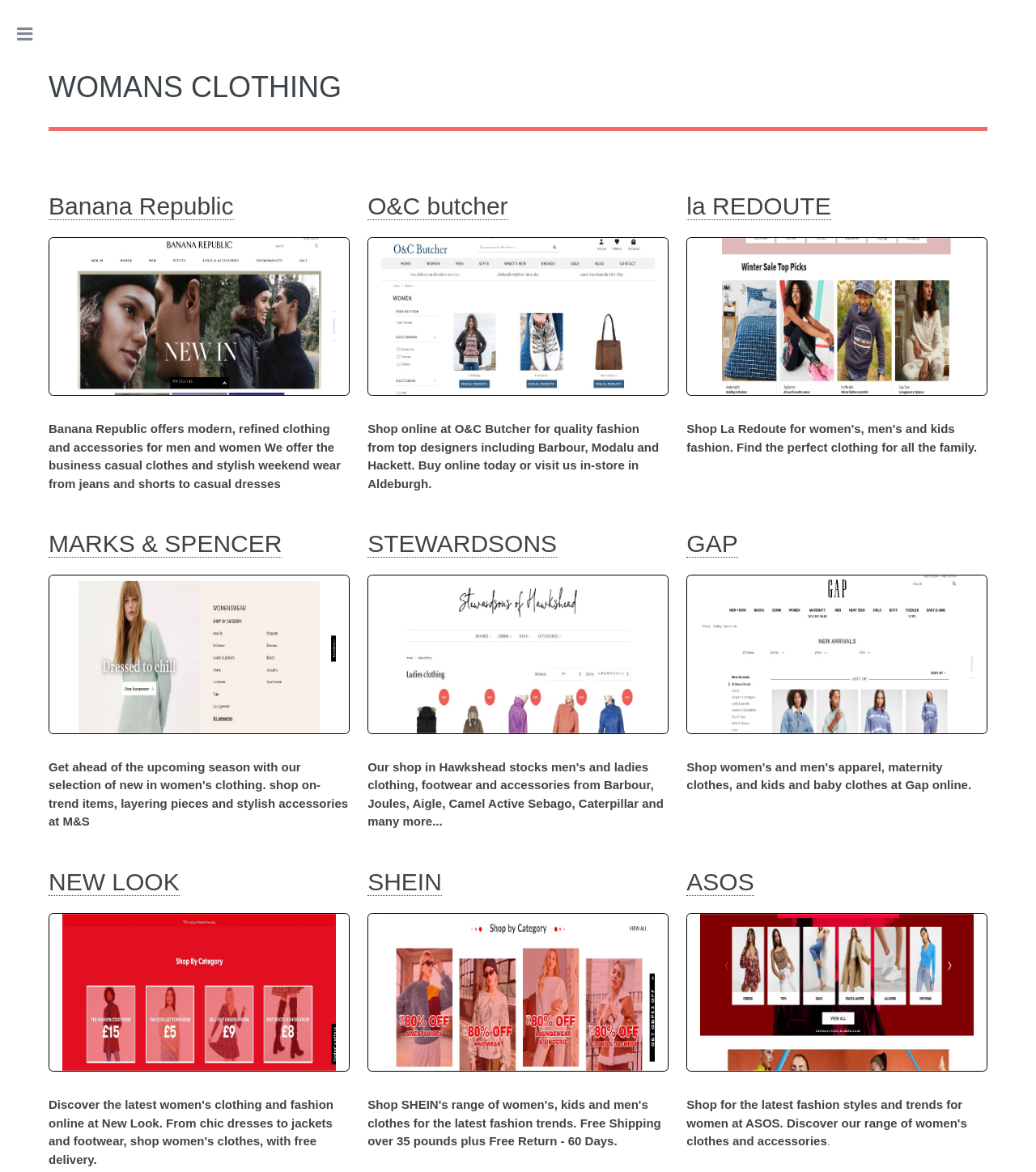Answer the question below using just one word or a short phrase: 
Is there an image associated with the link 'ASOS'?

Yes